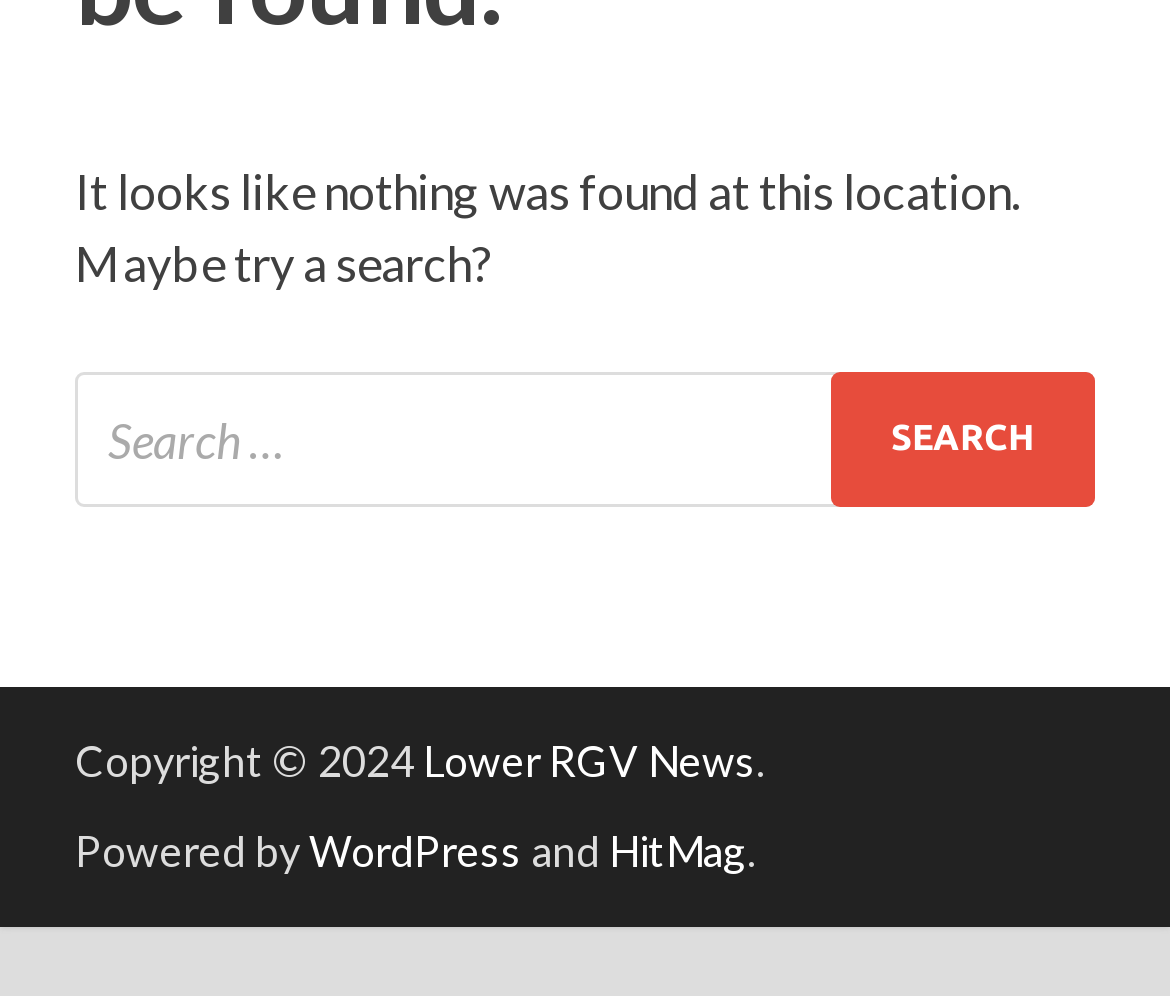Using the provided element description, identify the bounding box coordinates as (top-left x, top-left y, bottom-right x, bottom-right y). Ensure all values are between 0 and 1. Description: Lower RGV News

[0.362, 0.737, 0.646, 0.788]